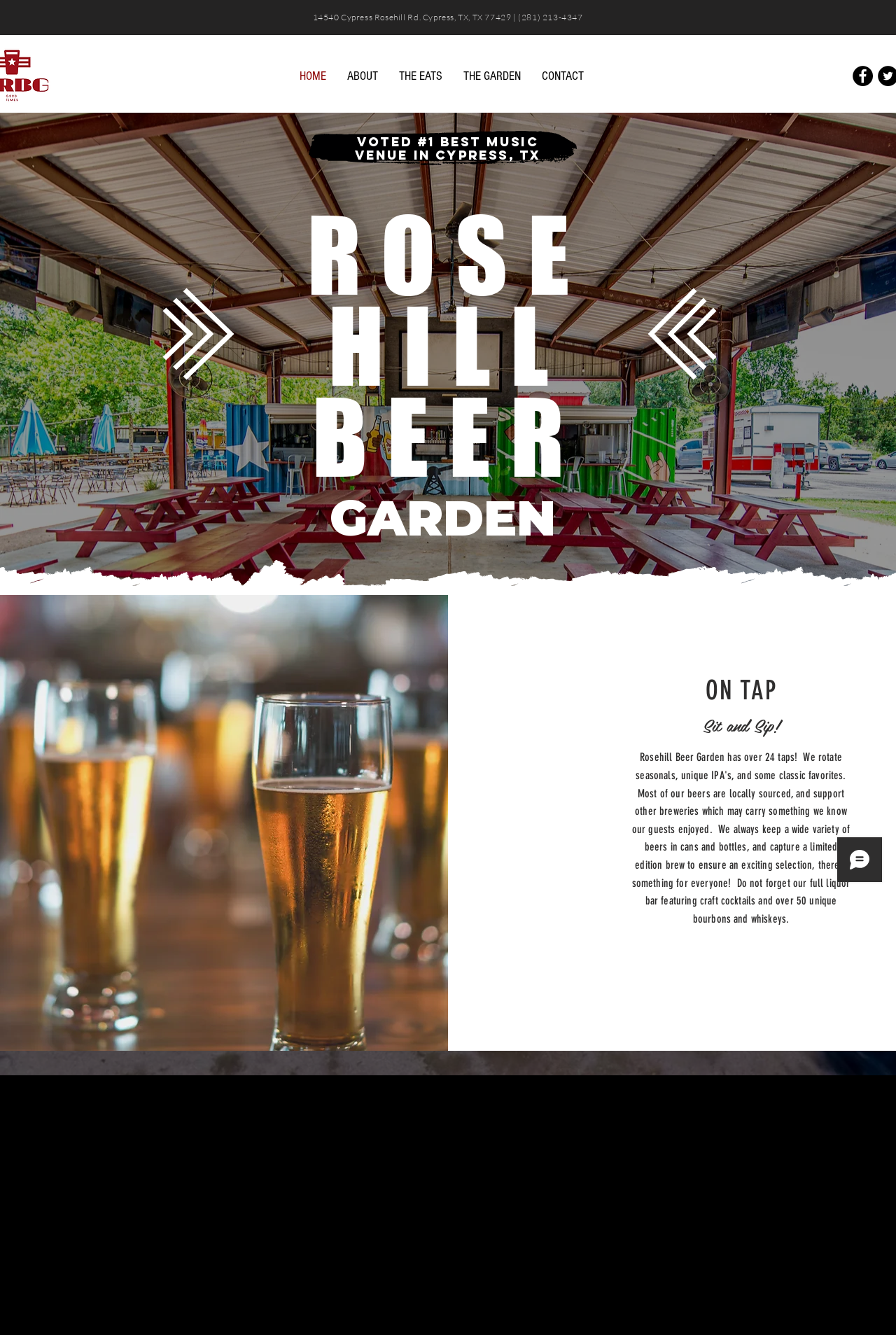Bounding box coordinates are specified in the format (top-left x, top-left y, bottom-right x, bottom-right y). All values are floating point numbers bounded between 0 and 1. Please provide the bounding box coordinate of the region this sentence describes: THE GARDEN

[0.505, 0.049, 0.593, 0.064]